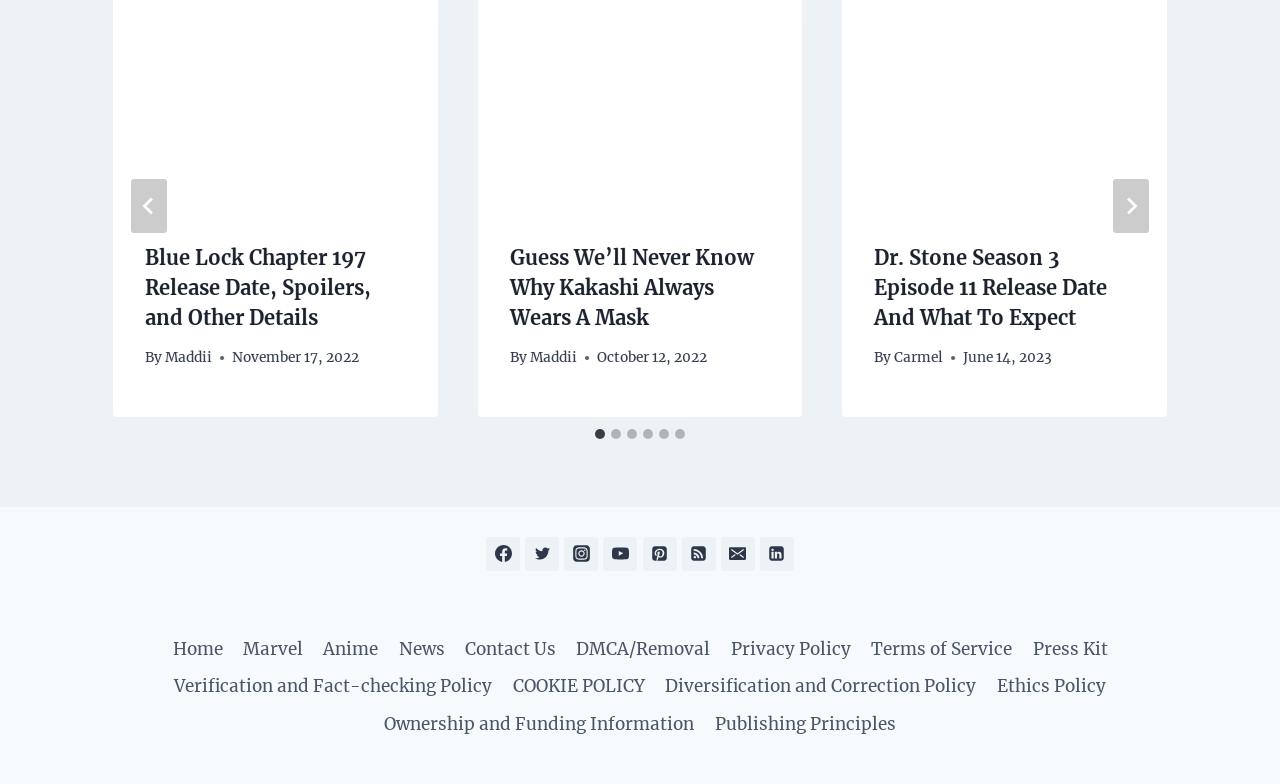Identify the bounding box coordinates of the clickable section necessary to follow the following instruction: "Follow the 'Facebook' link". The coordinates should be presented as four float numbers from 0 to 1, i.e., [left, top, right, bottom].

[0.38, 0.685, 0.406, 0.728]